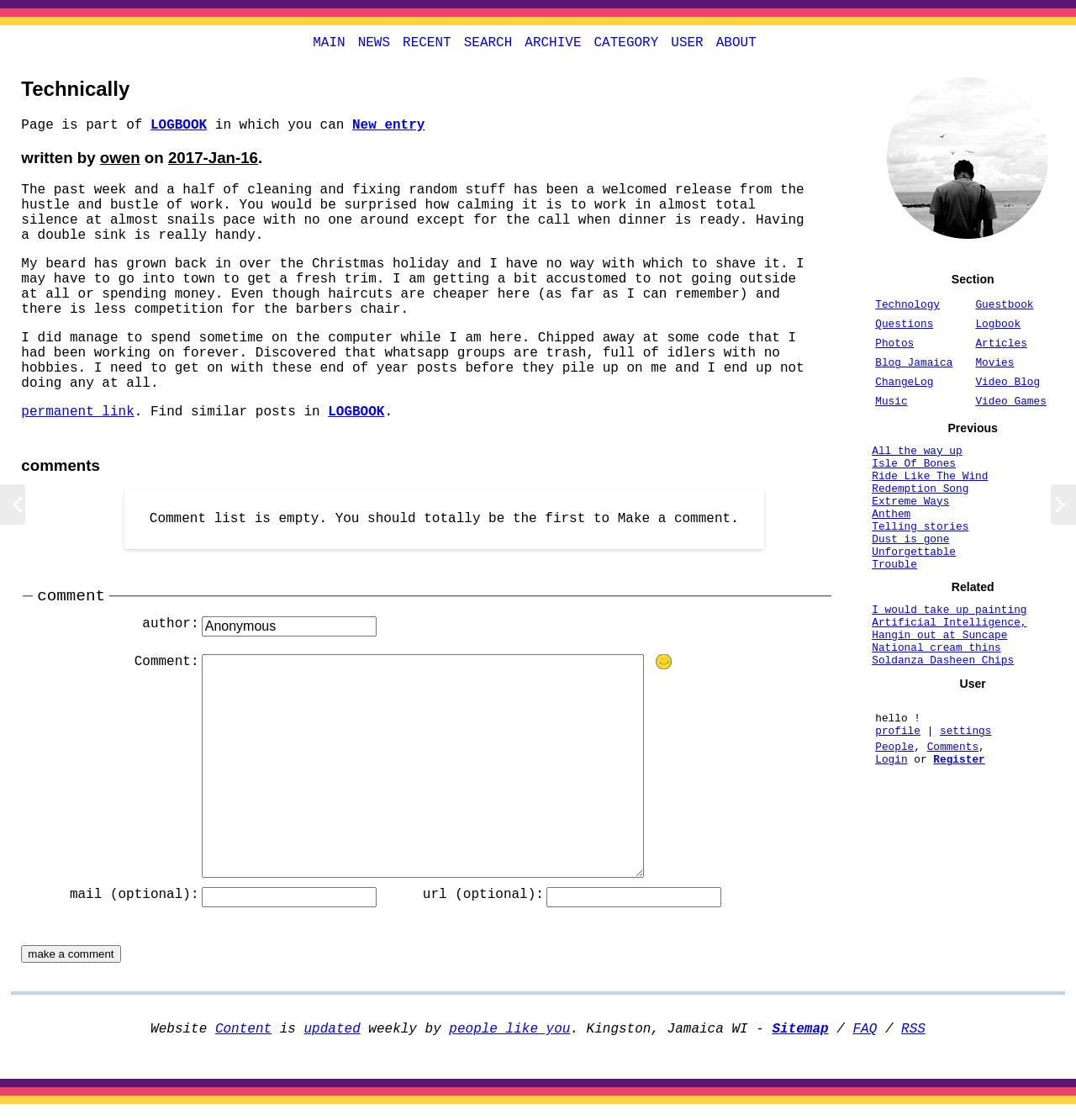Please examine the image and answer the question with a detailed explanation:
What is the category of this post?

The category of this post is mentioned in the link 'LOGBOOK' which is part of the sentence 'Find similar posts in LOGBOOK'.